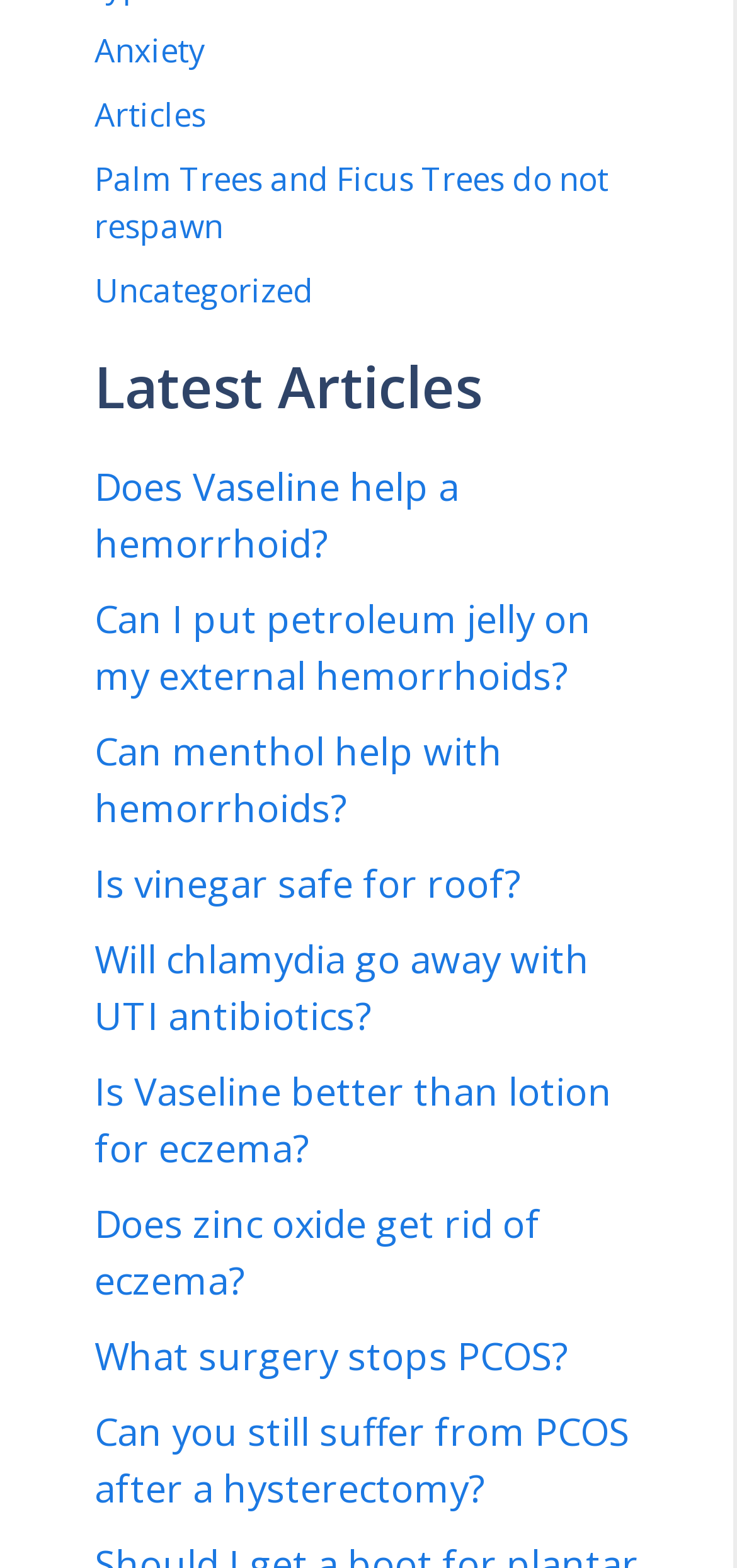Please answer the following question using a single word or phrase: 
What is the category of the article 'Palm Trees and Ficus Trees do not respawn'?

Uncategorized